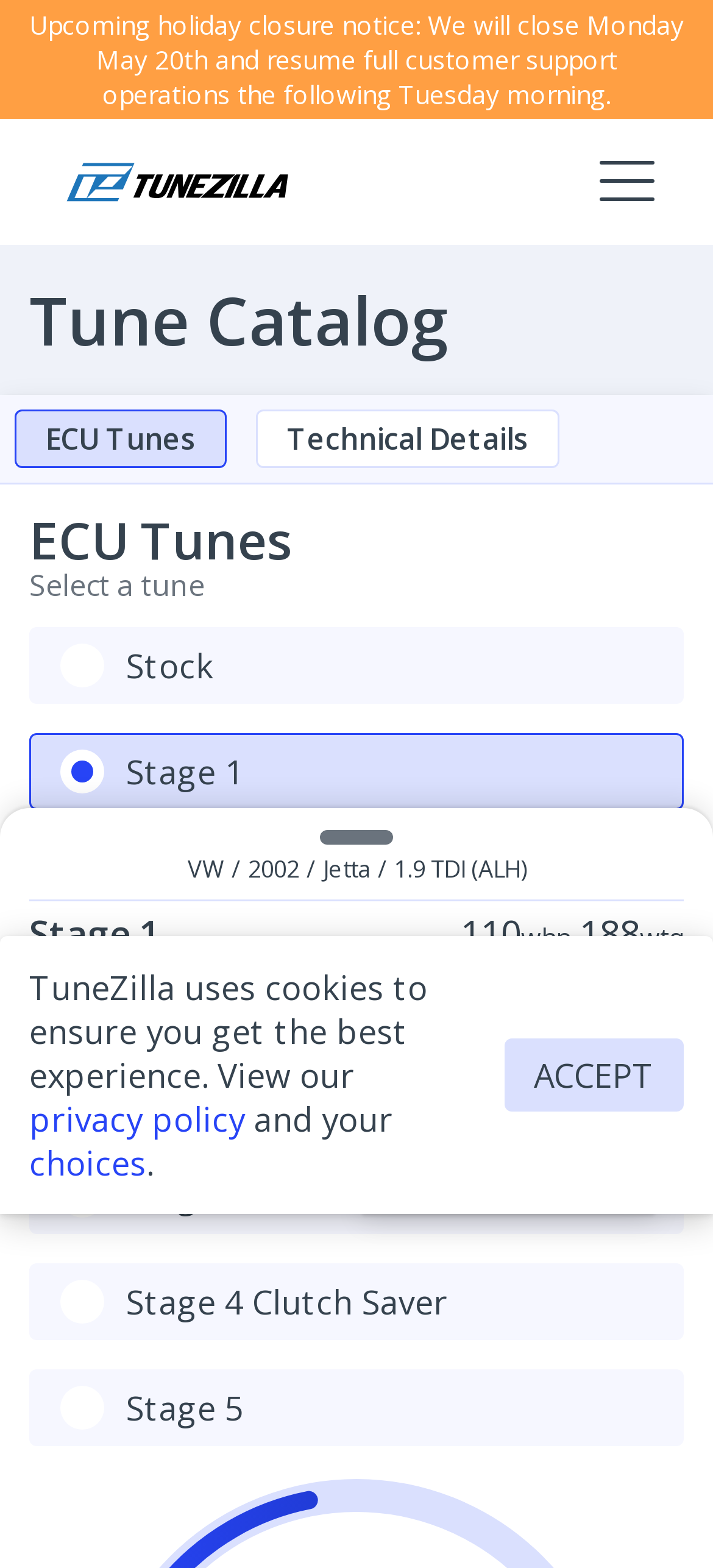What is the price of the ECU Tunes? Refer to the image and provide a one-word or short phrase answer.

$349.00